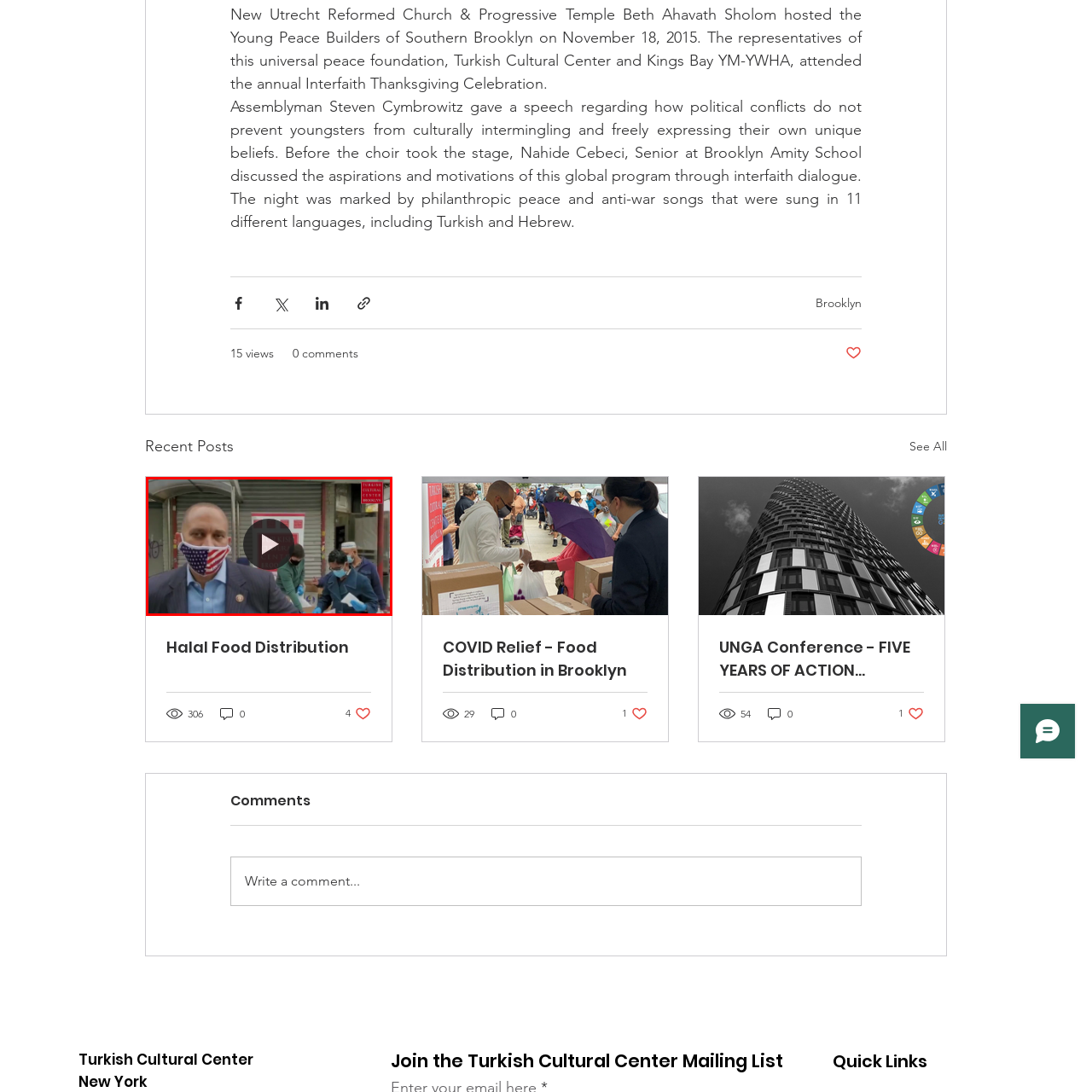Examine the image highlighted by the red boundary, What are the volunteers doing behind the speaker? Provide your answer in a single word or phrase.

Distributing supplies